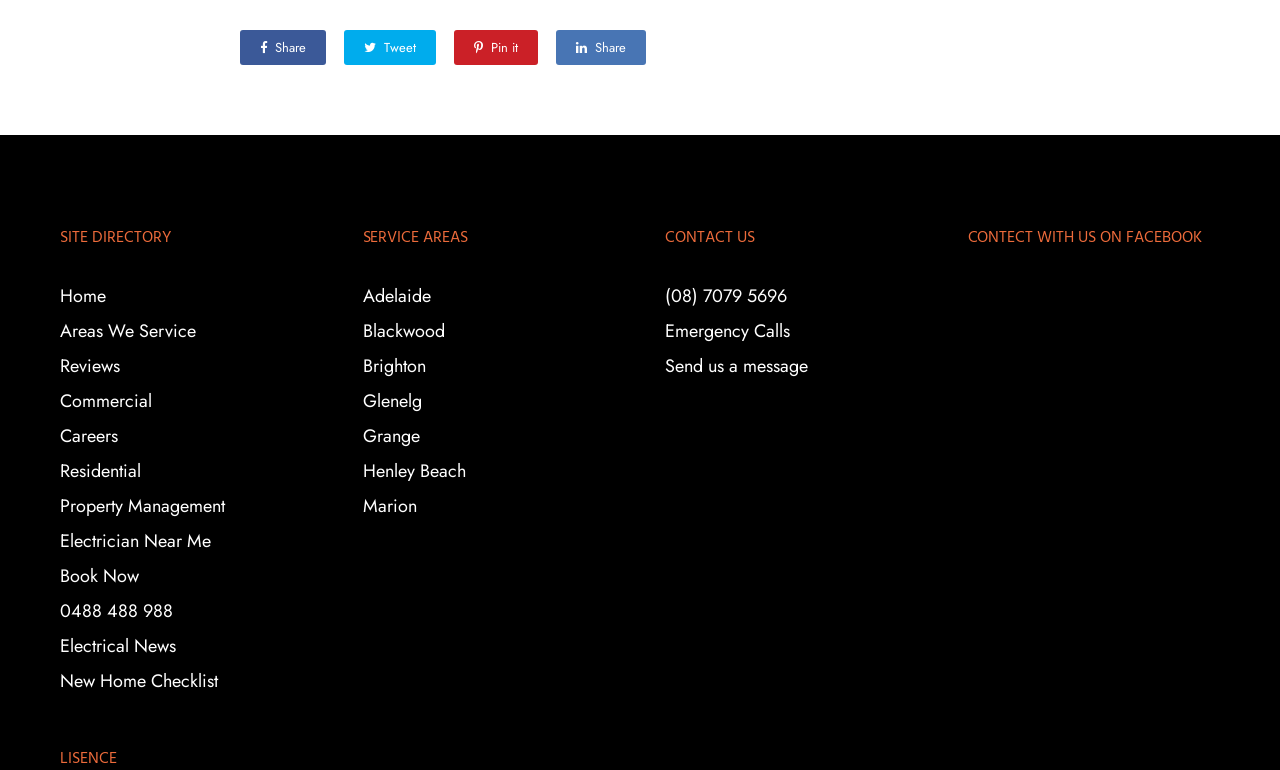Look at the image and give a detailed response to the following question: What is the last link listed under 'SITE DIRECTORY'?

I looked at the 'SITE DIRECTORY' section and found that the last link listed is 'New Home Checklist'.